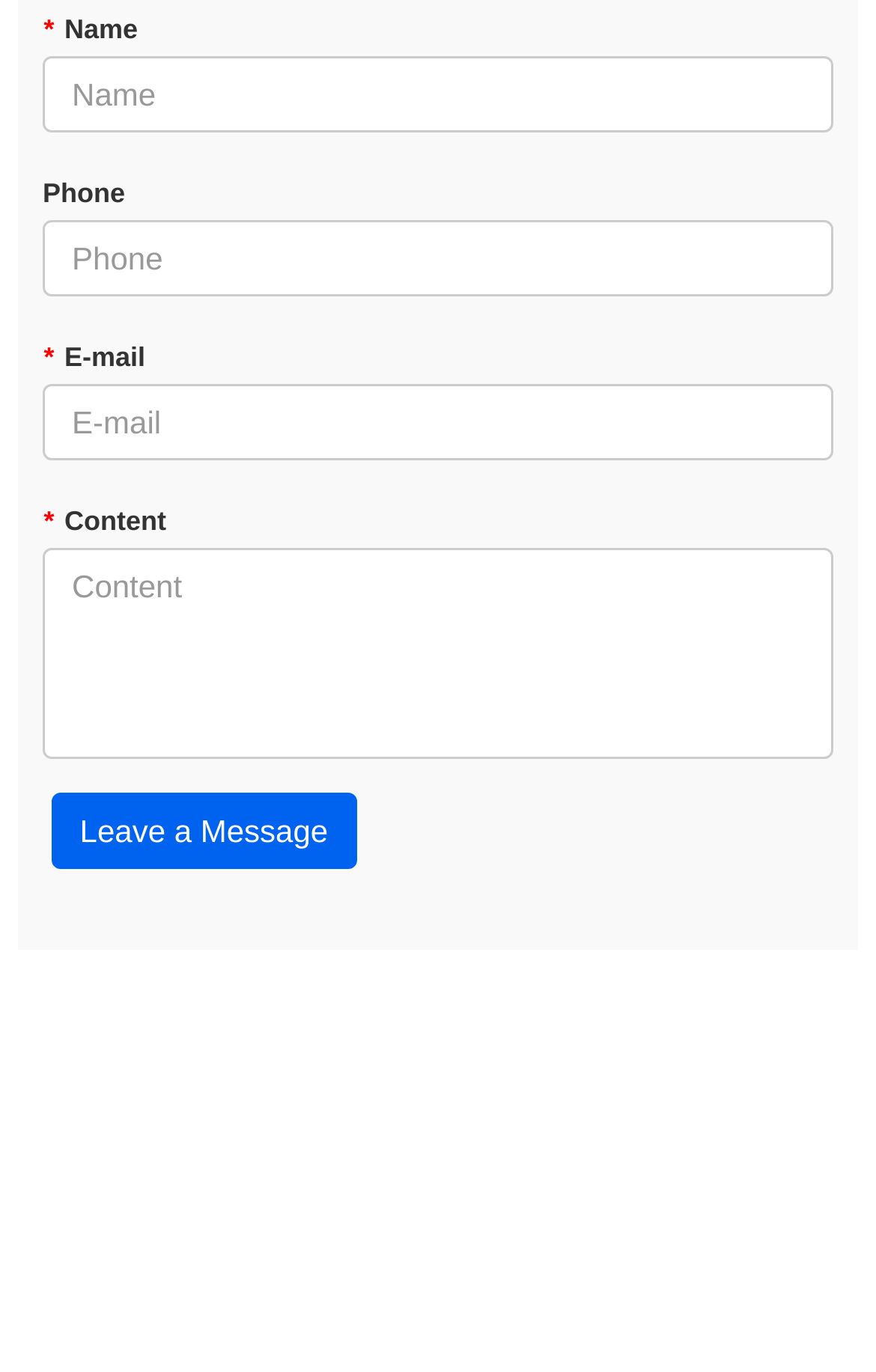From the element description: "Menu", extract the bounding box coordinates of the UI element. The coordinates should be expressed as four float numbers between 0 and 1, in the order [left, top, right, bottom].

None